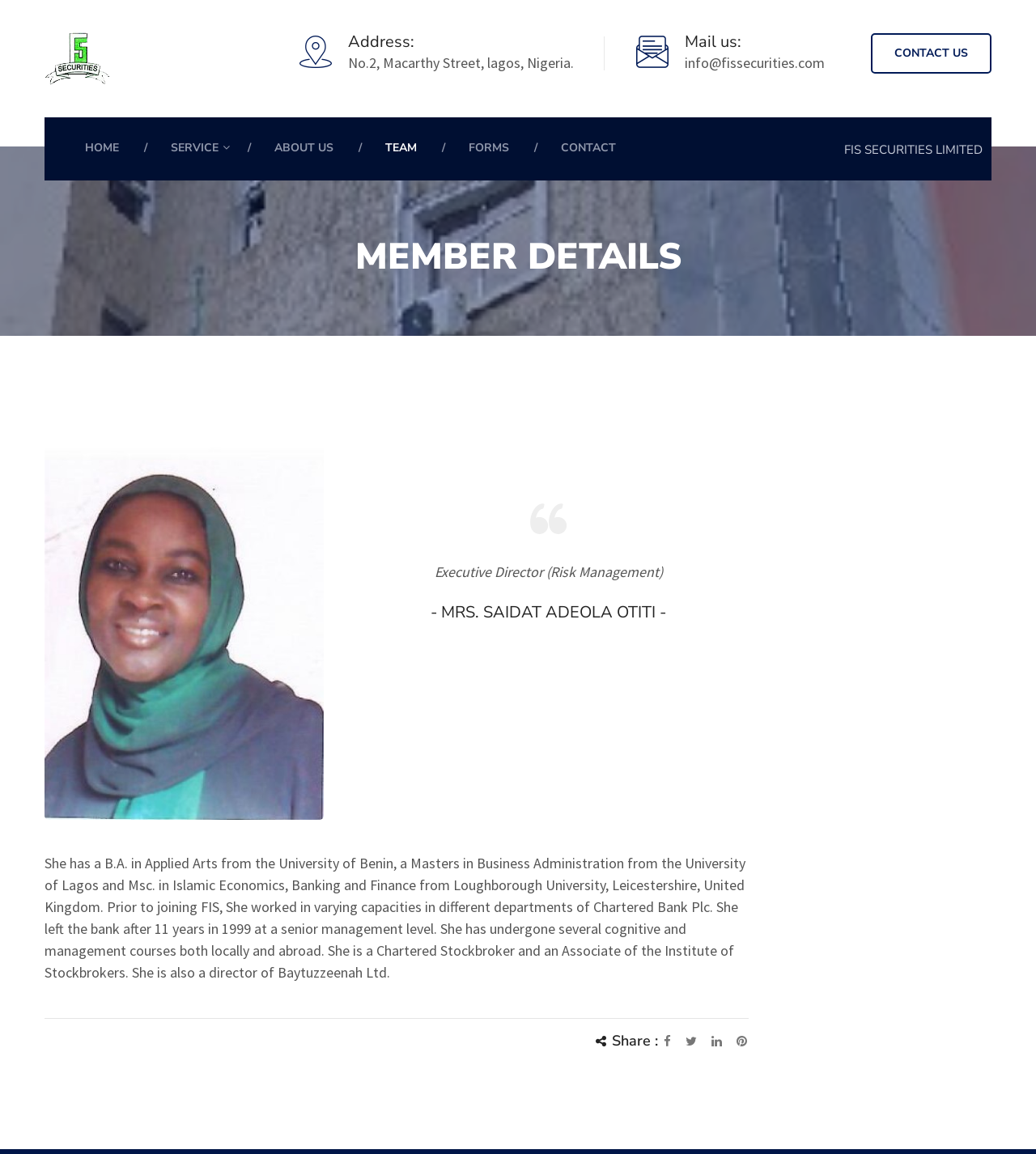Please identify the bounding box coordinates of the element's region that I should click in order to complete the following instruction: "Click the CONTACT US link". The bounding box coordinates consist of four float numbers between 0 and 1, i.e., [left, top, right, bottom].

[0.841, 0.028, 0.957, 0.063]